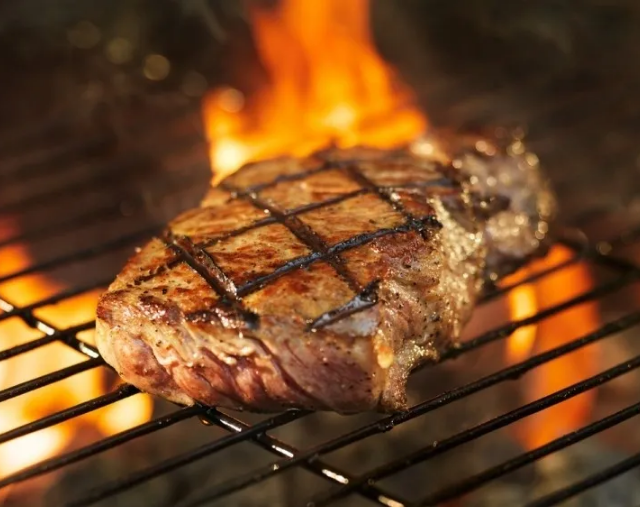What is a notable feature of the restaurant's menu?
Look at the webpage screenshot and answer the question with a detailed explanation.

The caption highlights the restaurant's menu as award-winning, suggesting that the menu has received recognition or accolades for its quality and excellence.